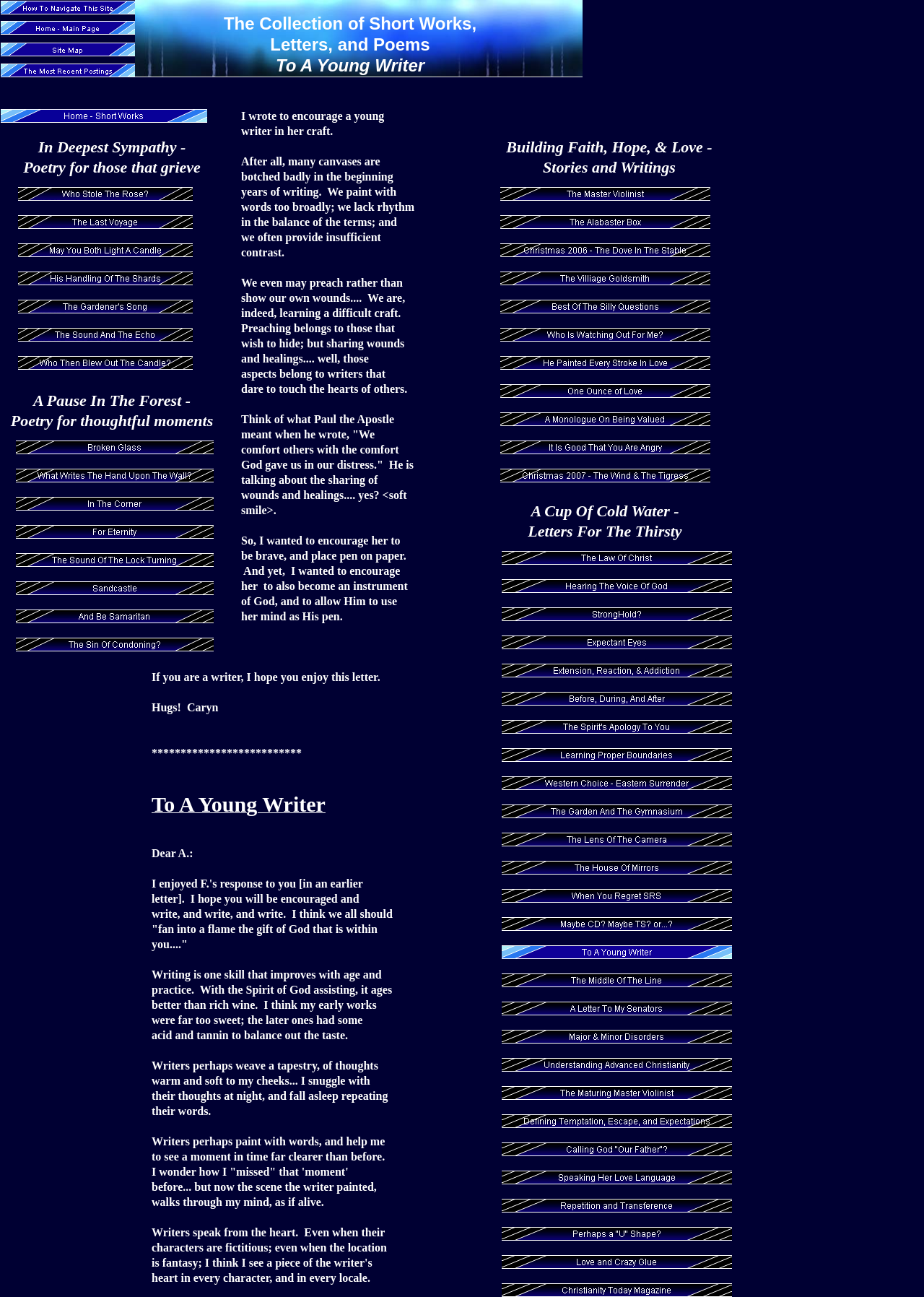Locate the bounding box of the user interface element based on this description: "name="i26"".

[0.543, 0.493, 0.792, 0.502]